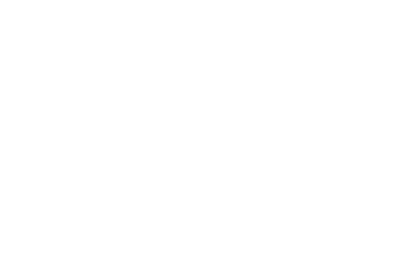Use a single word or phrase to respond to the question:
What is the distance range for observing game?

450-550 meters